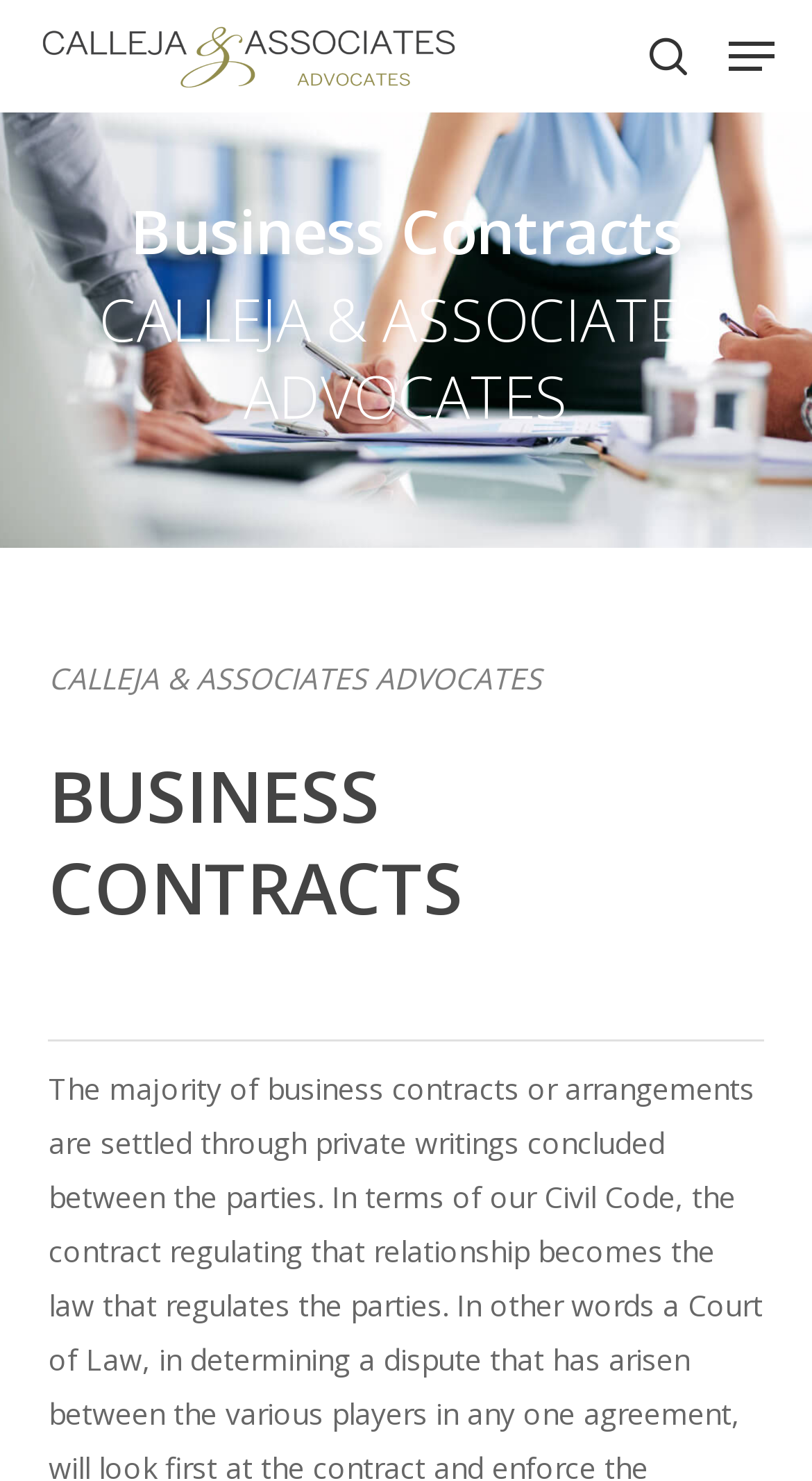What is the name of the law firm?
Please give a detailed and thorough answer to the question, covering all relevant points.

Based on the webpage, I can see that the law firm's name is mentioned in the top-left corner of the page, both as a link and as an image. The text 'Calleja & Associates Advocates' is present in multiple locations, indicating that it is the name of the law firm.